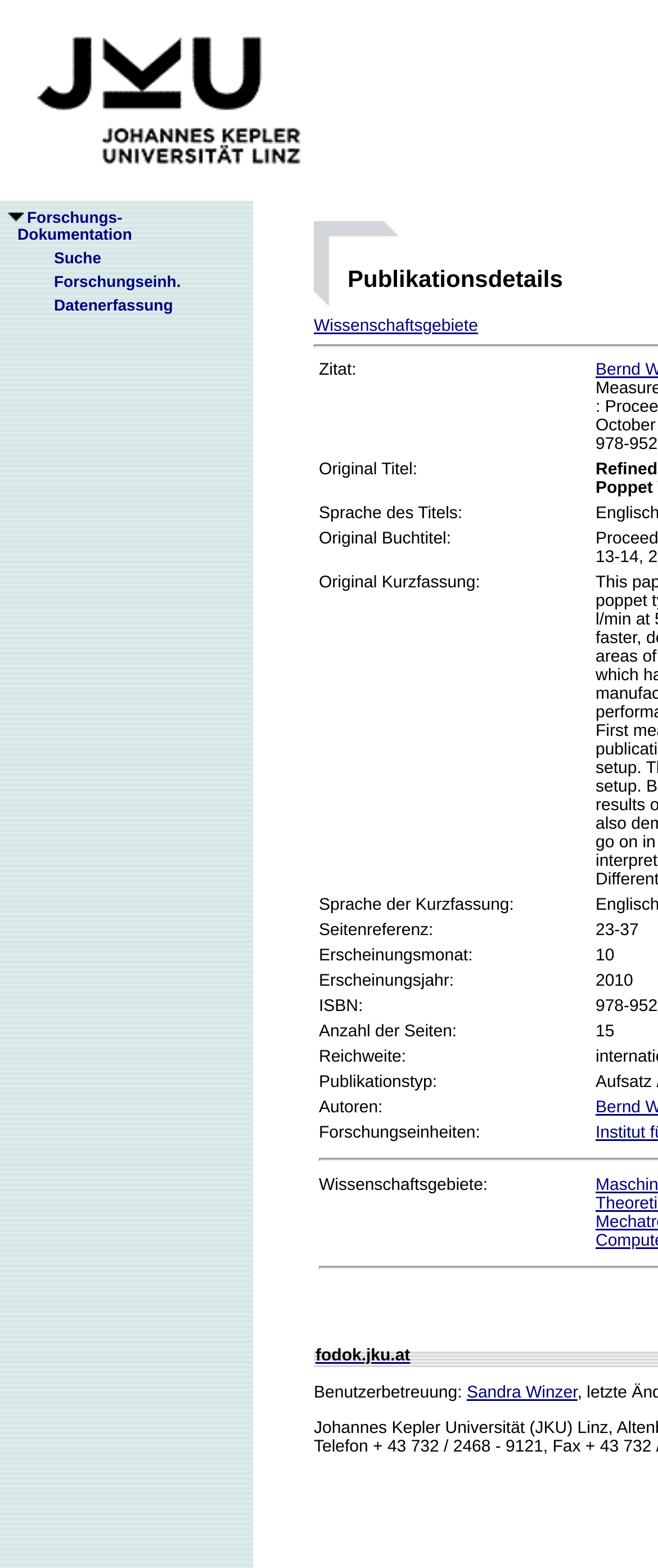Pinpoint the bounding box coordinates for the area that should be clicked to perform the following instruction: "Contact Sandra Winzer".

[0.709, 0.882, 0.877, 0.894]